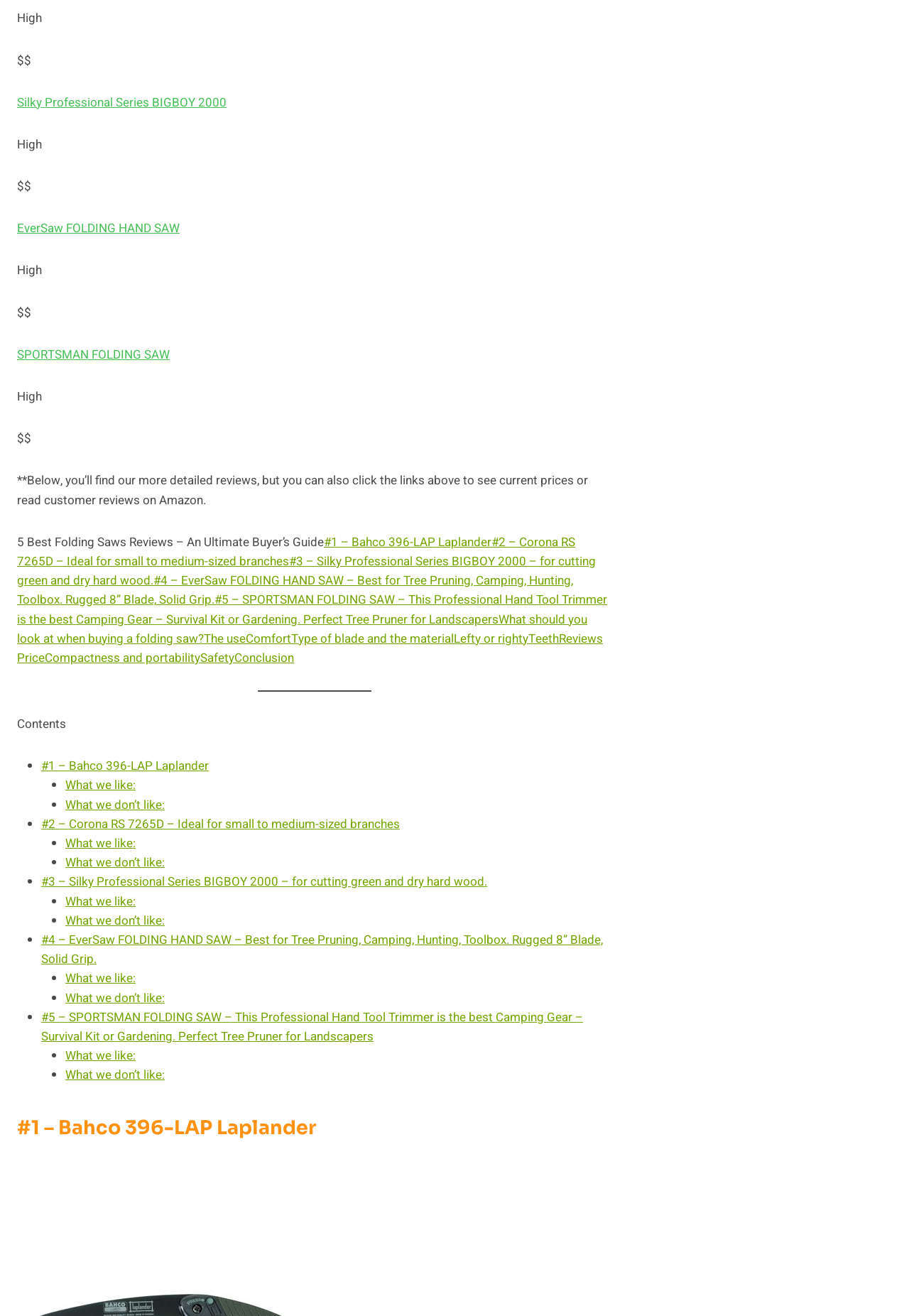Please find the bounding box coordinates of the clickable region needed to complete the following instruction: "Read the review of EverSaw FOLDING HAND SAW". The bounding box coordinates must consist of four float numbers between 0 and 1, i.e., [left, top, right, bottom].

[0.019, 0.167, 0.198, 0.18]